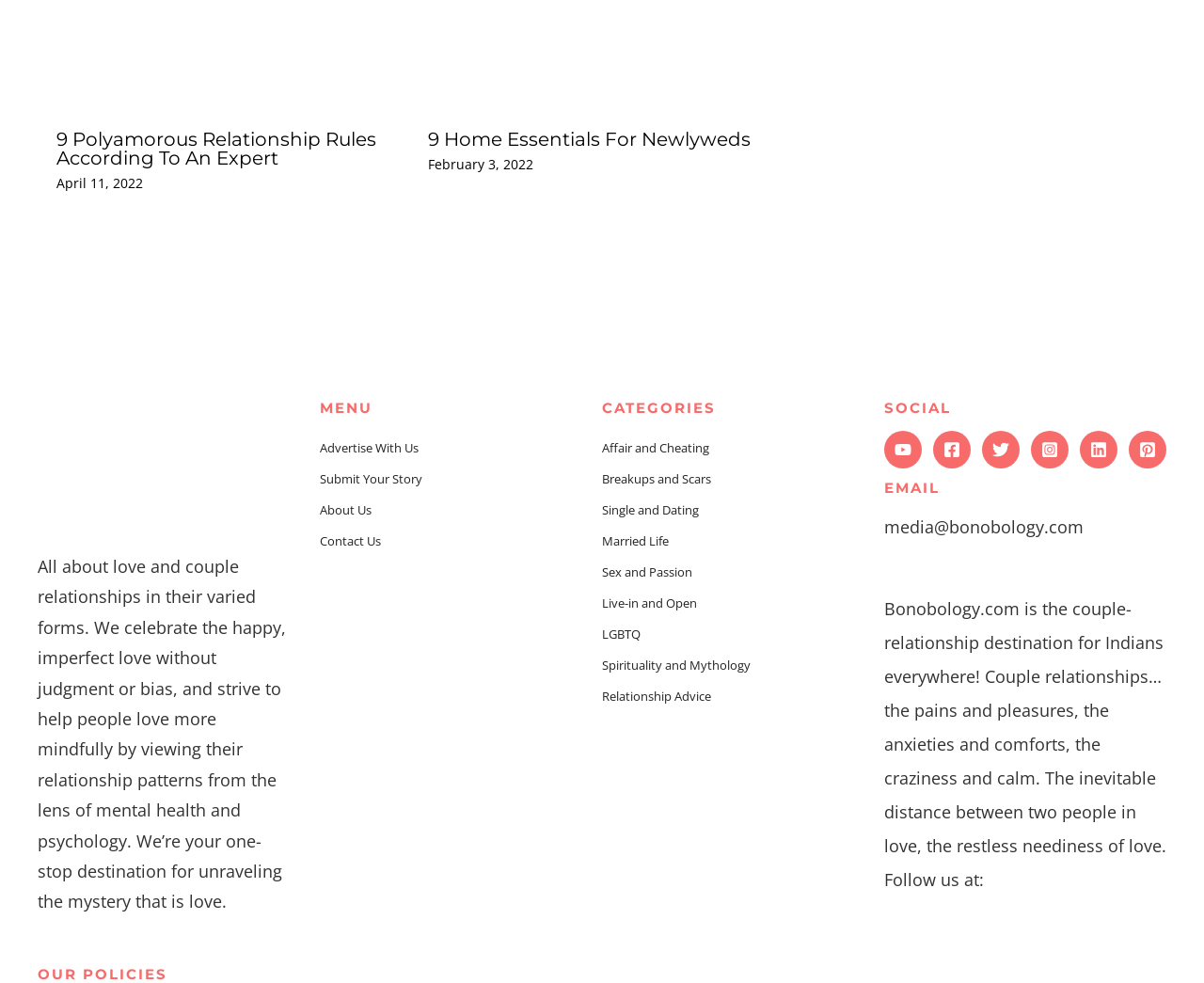Locate the bounding box coordinates of the element you need to click to accomplish the task described by this instruction: "Click the link to read about polyamorous relationship rules".

[0.047, 0.002, 0.336, 0.025]